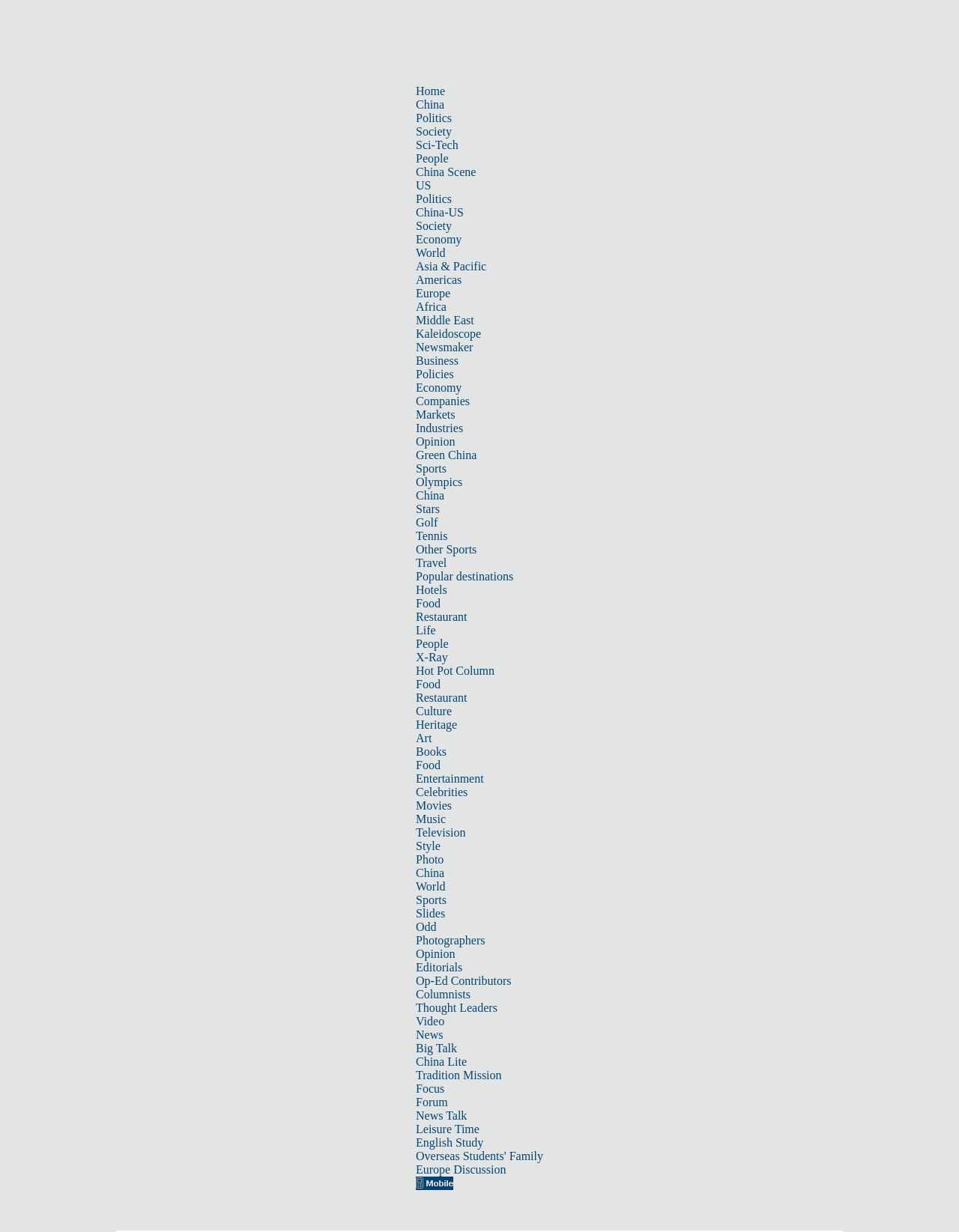Identify the bounding box coordinates of the specific part of the webpage to click to complete this instruction: "Click on the 'Home' link".

[0.434, 0.069, 0.464, 0.079]